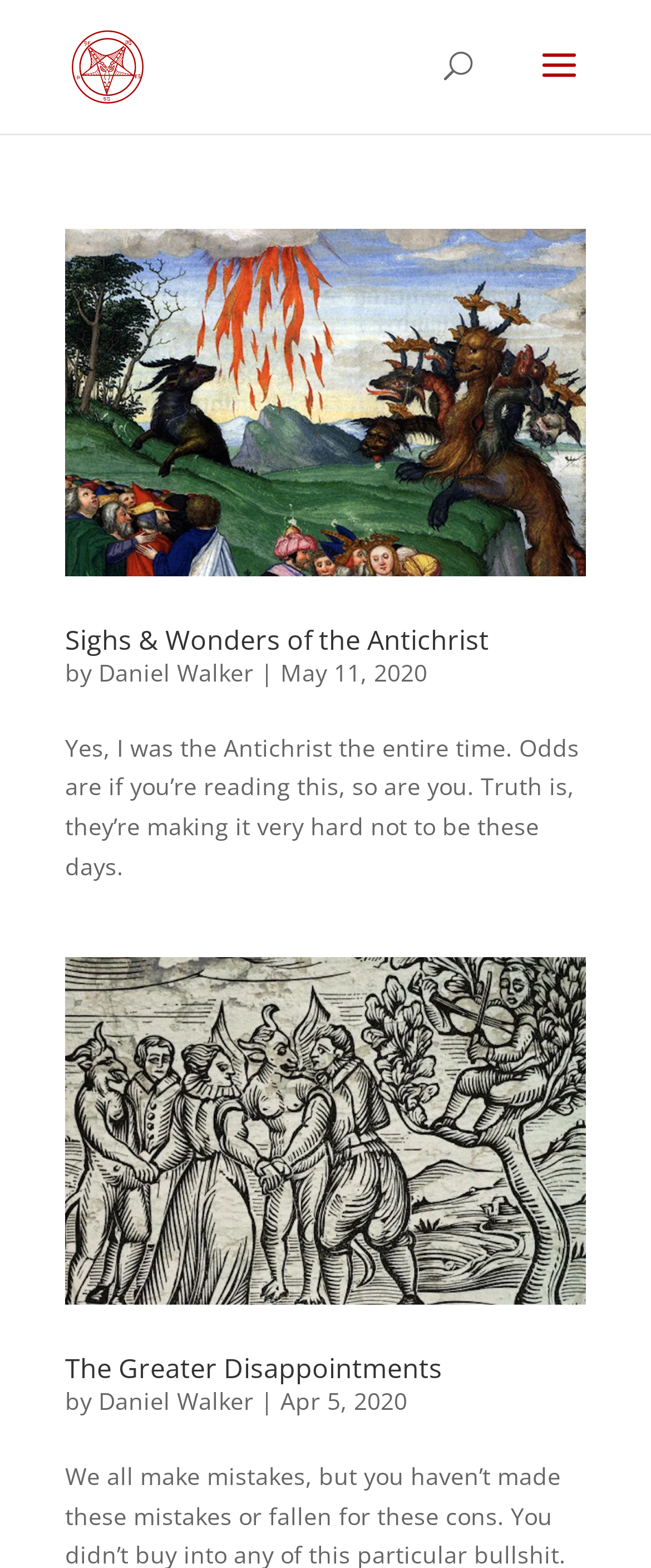Analyze and describe the webpage in a detailed narrative.

The webpage is an archive page for "Rick Wiles" on a website called "Satanic Bay Area". At the top, there is a link and an image with the text "Satanic Bay Area", positioned near the top left corner of the page. Below this, there is a search bar that spans almost the entire width of the page.

The main content of the page is an article section that takes up most of the page's width and height. Within this section, there are two main articles. The first article is titled "Sighs & Wonders of the Antichrist" and has an image and a link with the same title. Below the title, there is a link to the article's author, "Daniel Walker", and the date "May 11, 2020". The article's text describes the author's claim of being the Antichrist.

The second article is titled "The Greater Disappointments" and has a similar layout to the first article, with an image and a link with the same title. Below the title, there is a link to the article's author, "Daniel Walker", and the date "Apr 5, 2020".